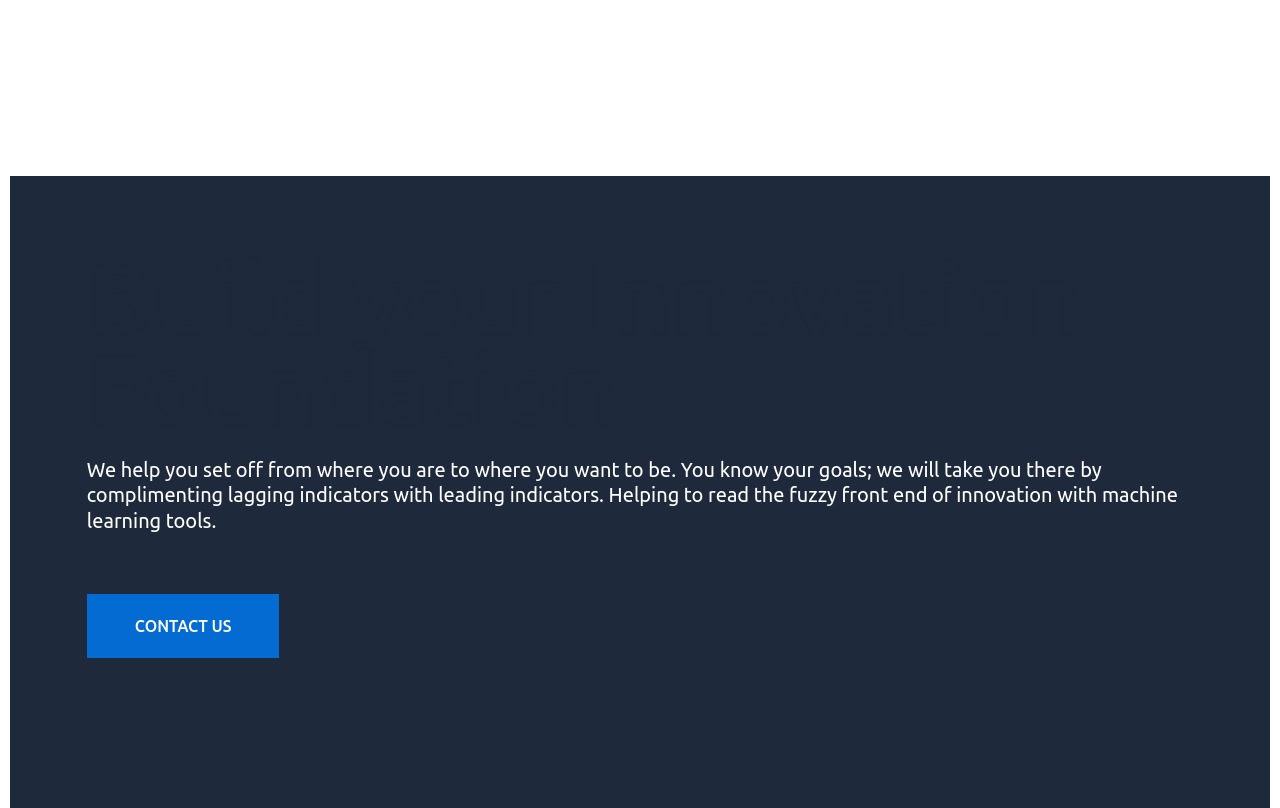What is the role of Adolfsson?
Respond to the question with a single word or phrase according to the image.

Chief Executive Officer